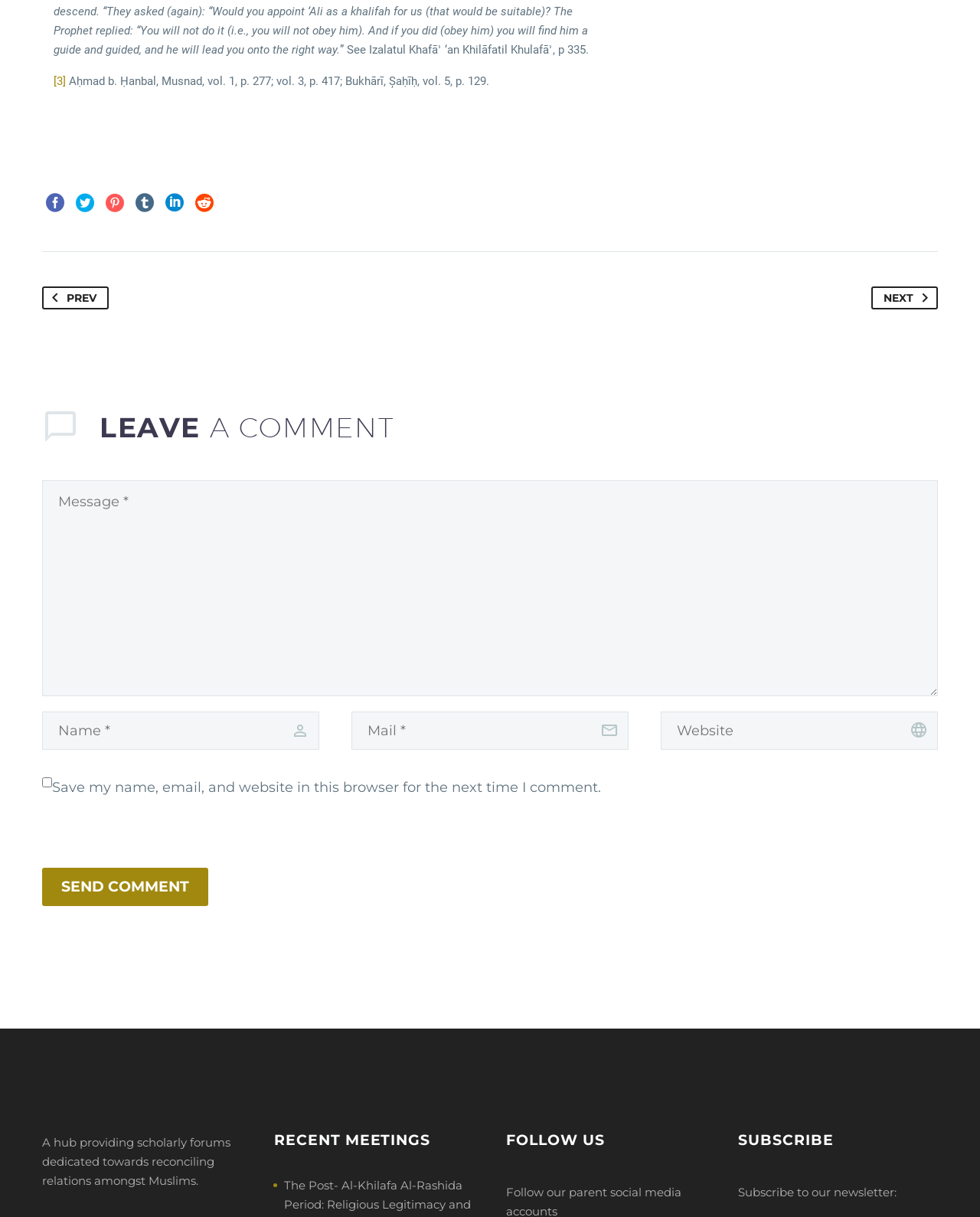Provide the bounding box coordinates of the area you need to click to execute the following instruction: "Click the SEND COMMENT button".

[0.043, 0.713, 0.212, 0.745]